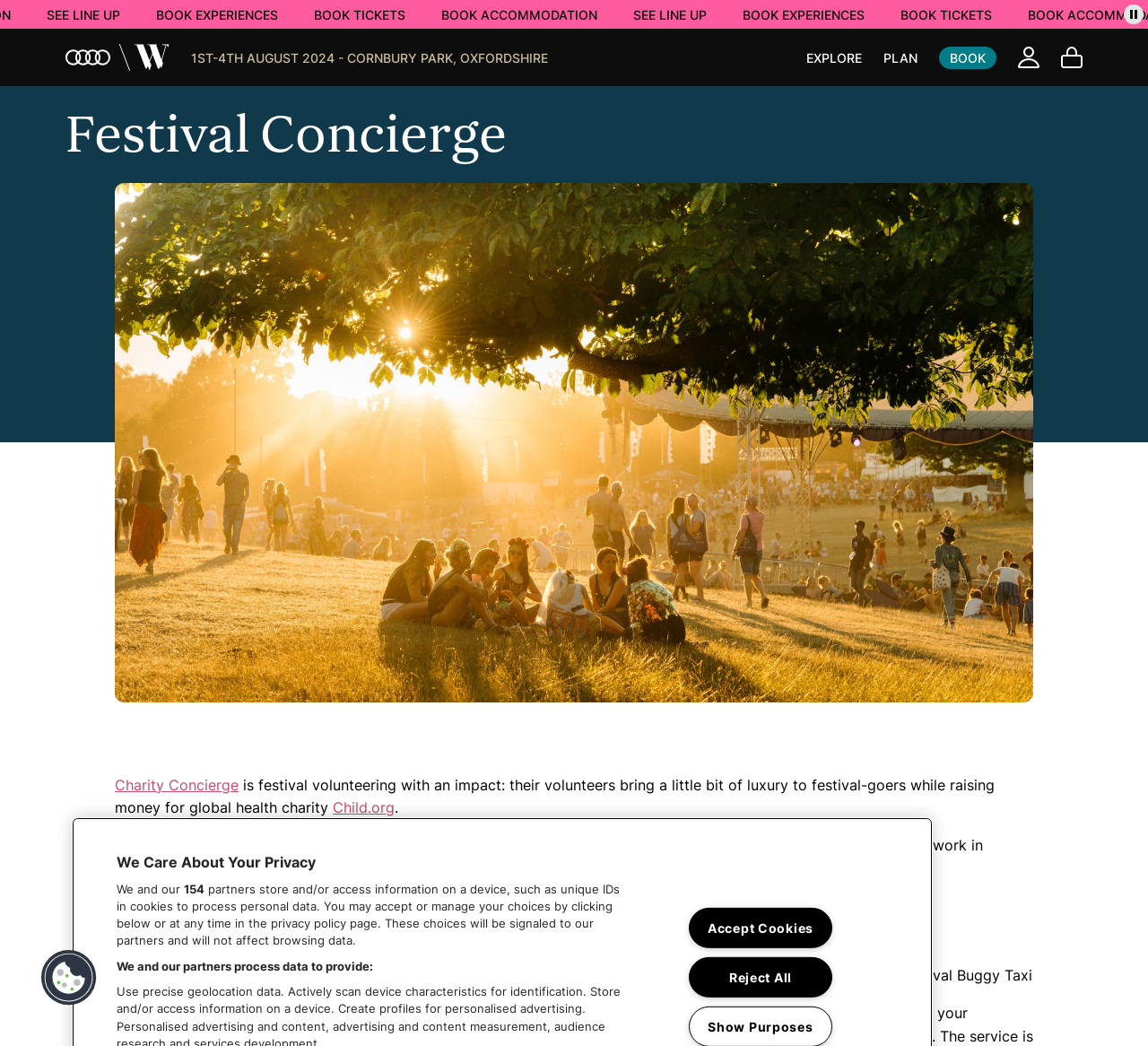Please identify the bounding box coordinates of the region to click in order to complete the task: "Book your tickets". The coordinates must be four float numbers between 0 and 1, specified as [left, top, right, bottom].

[0.818, 0.044, 0.868, 0.066]